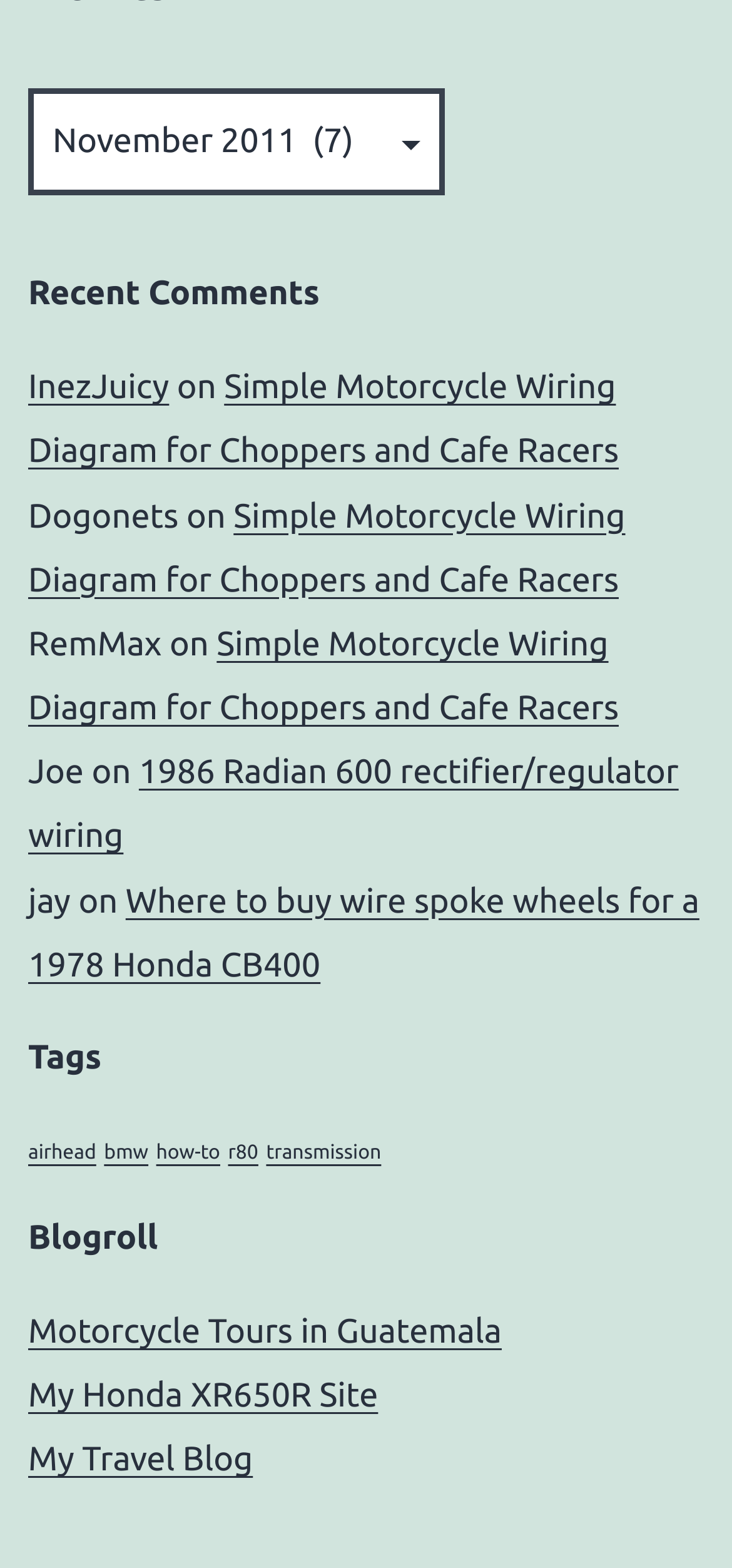What is the first tag listed?
From the details in the image, answer the question comprehensively.

I looked at the 'Tags' section and found the first link, which is 'airhead (1 item)'.